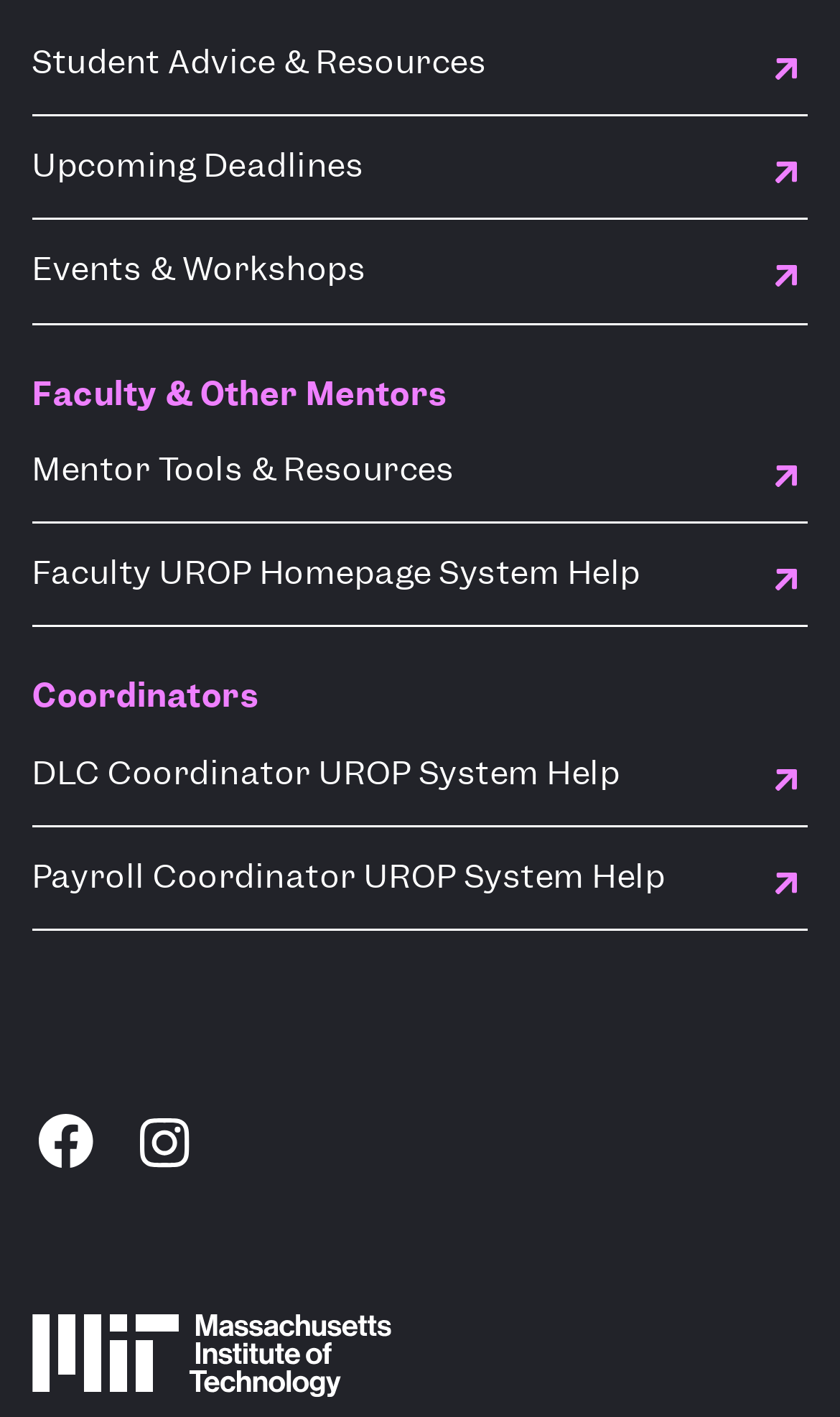What is the purpose of the 'Faculty UROP Homepage System Help' link?
Please interpret the details in the image and answer the question thoroughly.

Based on the link text 'Faculty UROP Homepage System Help', I infer that this link is intended to provide system help or support for faculty members using the UROP homepage.